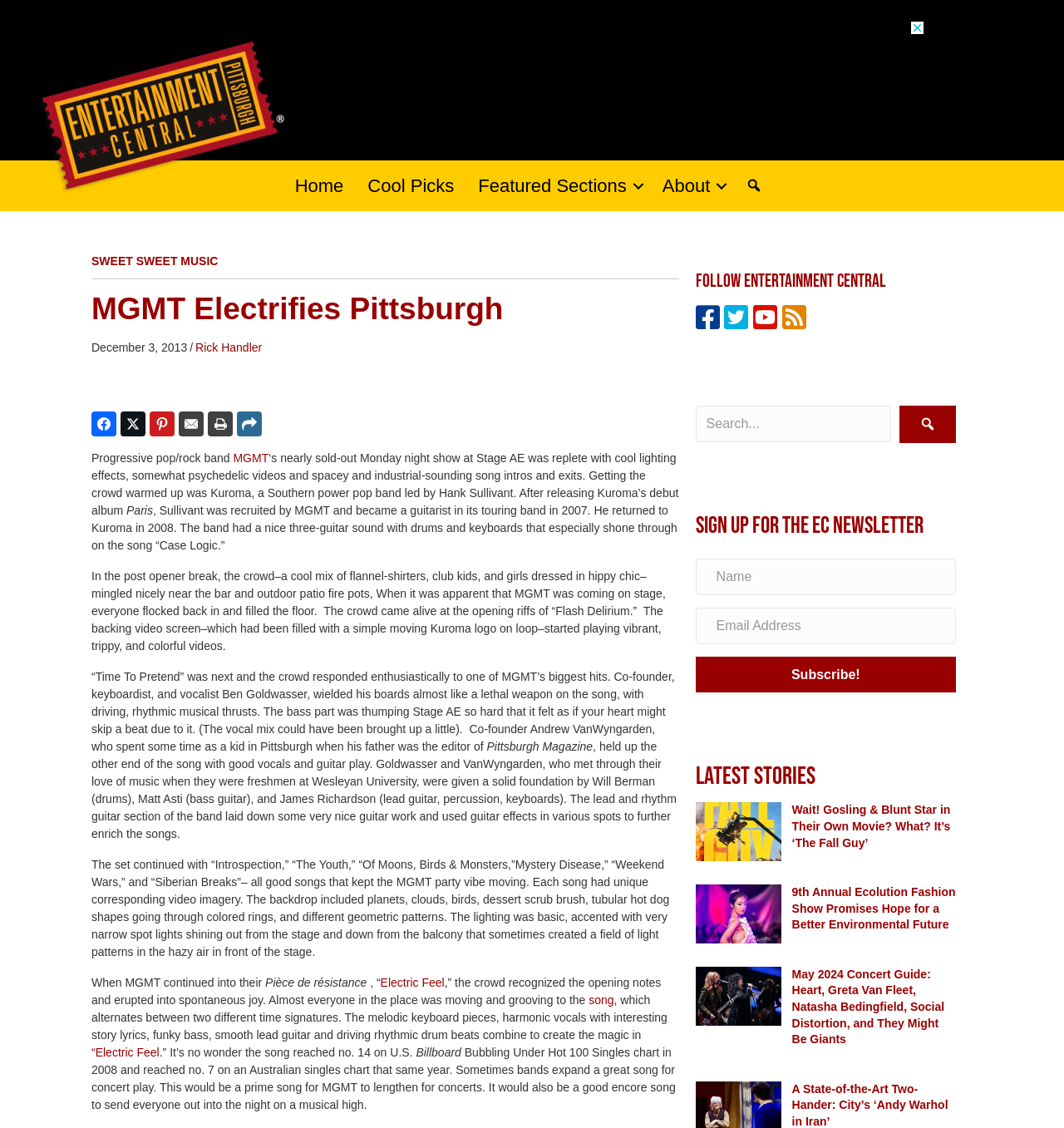Look at the image and give a detailed response to the following question: How many guitarists are in the band MGMT?

The answer can be found in the article text, where it is mentioned that 'The lead and rhythm guitar section of the band laid down some very nice guitar work and used guitar effects in various spots to further enrich the songs.' and 'Kuroma, a Southern power pop band led by Hank Sullivant, had a nice three-guitar sound with drums and keyboards that especially shone through on the song “Case Logic.”'